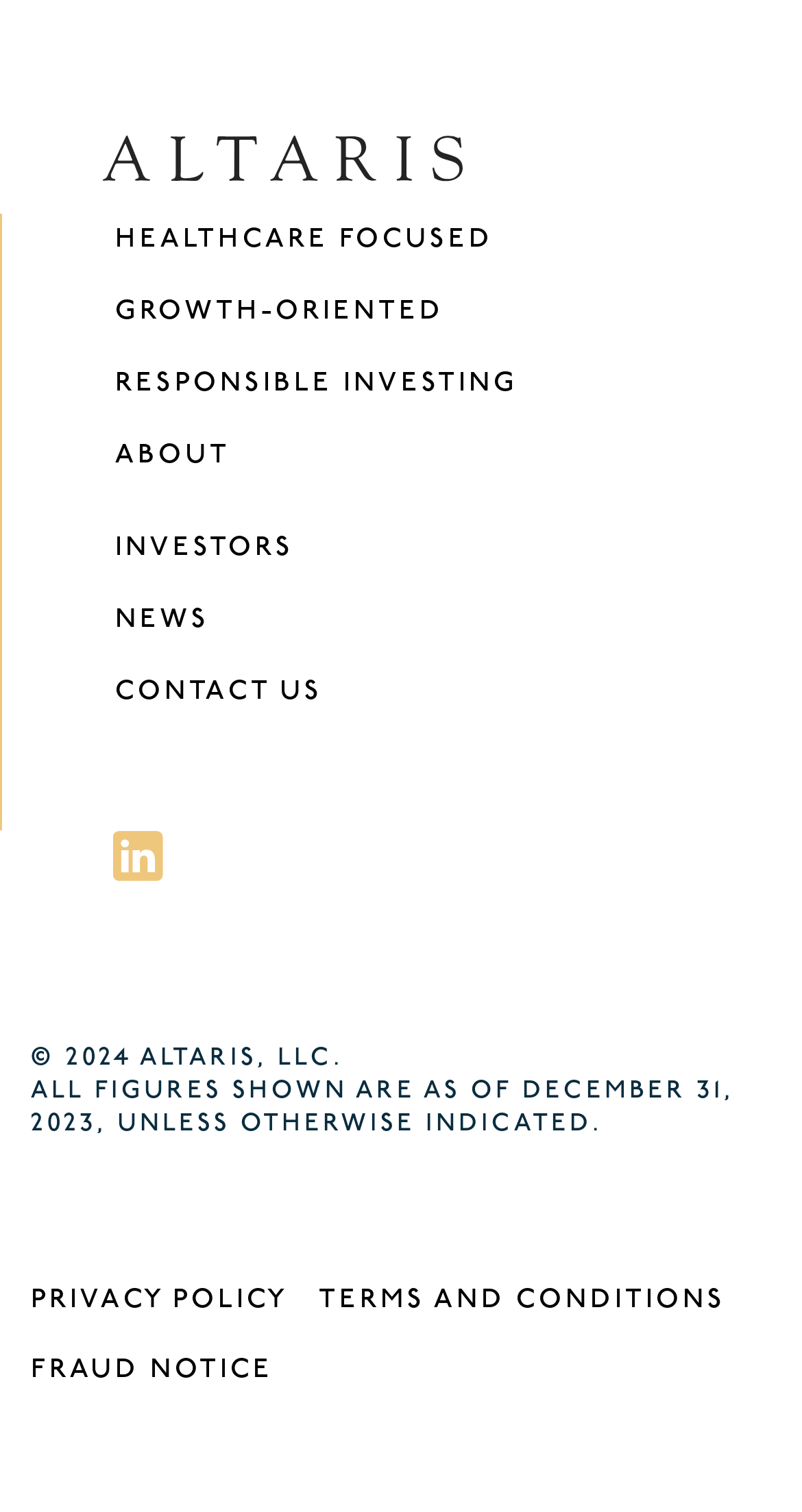What is the copyright year of ALTARIS, LLC?
Look at the image and respond to the question as thoroughly as possible.

I found the copyright information at the bottom of the webpage, which states '© 2024 ALTARIS, LLC.'.